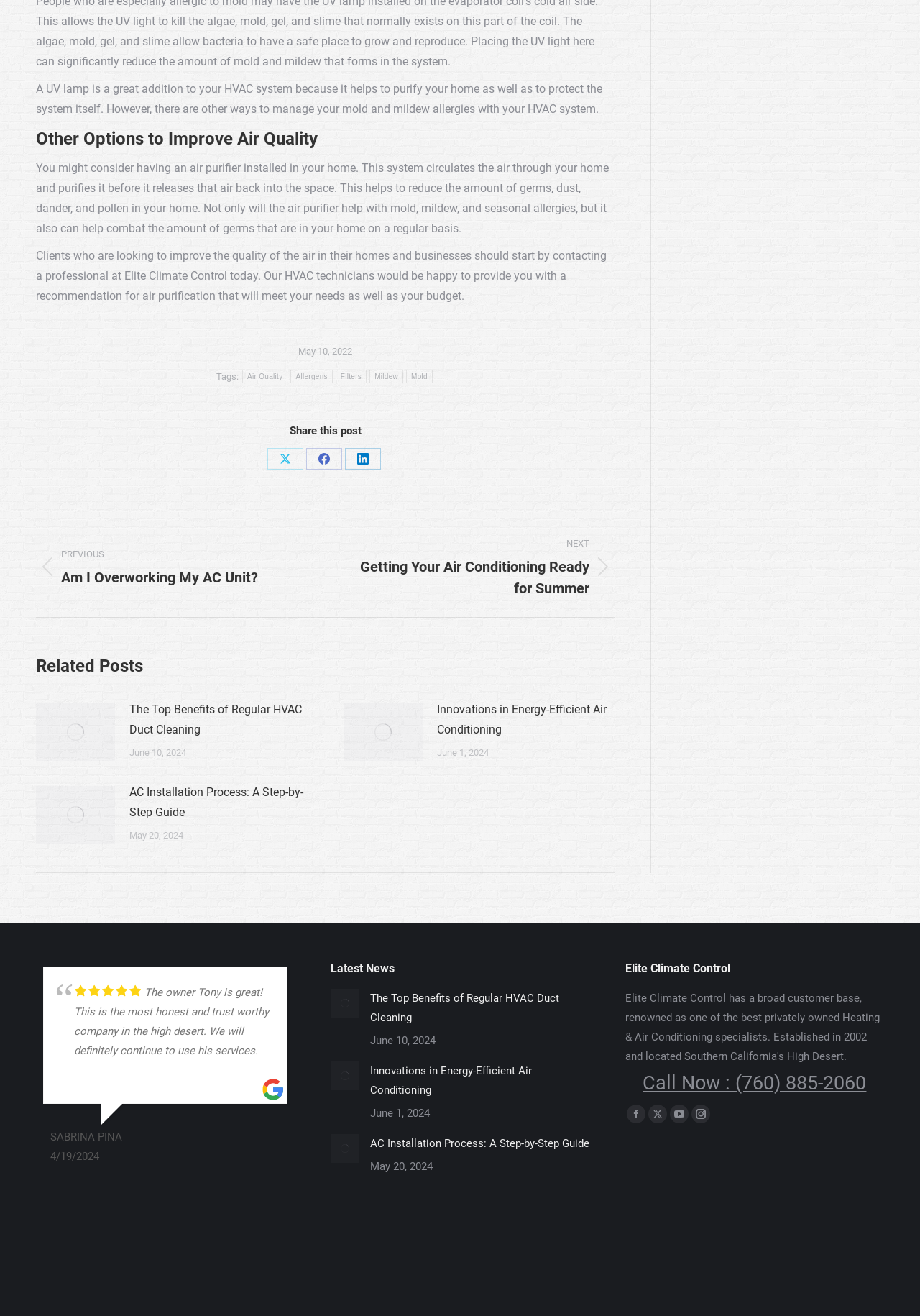Could you specify the bounding box coordinates for the clickable section to complete the following instruction: "Click on 'Share on Facebook'"?

[0.332, 0.34, 0.371, 0.357]